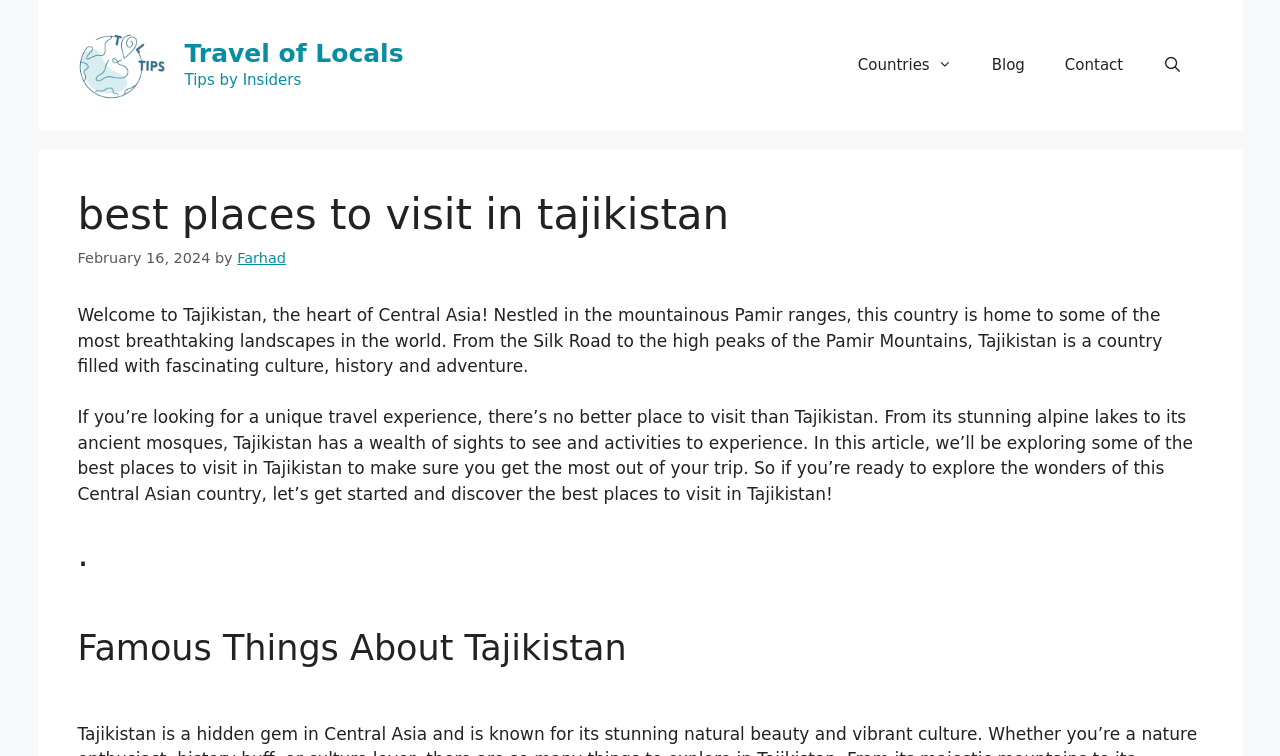Please identify the primary heading on the webpage and return its text.

best places to visit in tajikistan